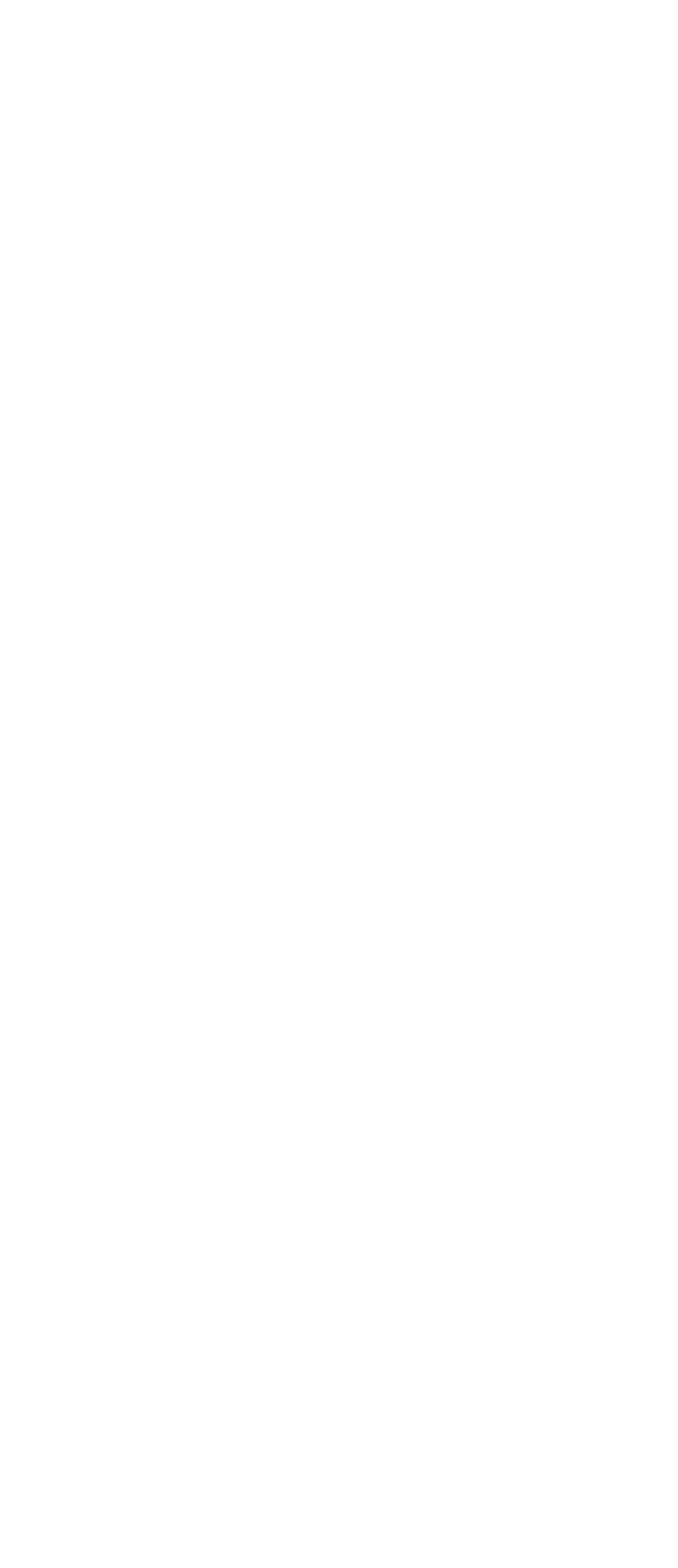Please specify the bounding box coordinates of the clickable region necessary for completing the following instruction: "Learn About Us". The coordinates must consist of four float numbers between 0 and 1, i.e., [left, top, right, bottom].

[0.09, 0.892, 0.243, 0.911]